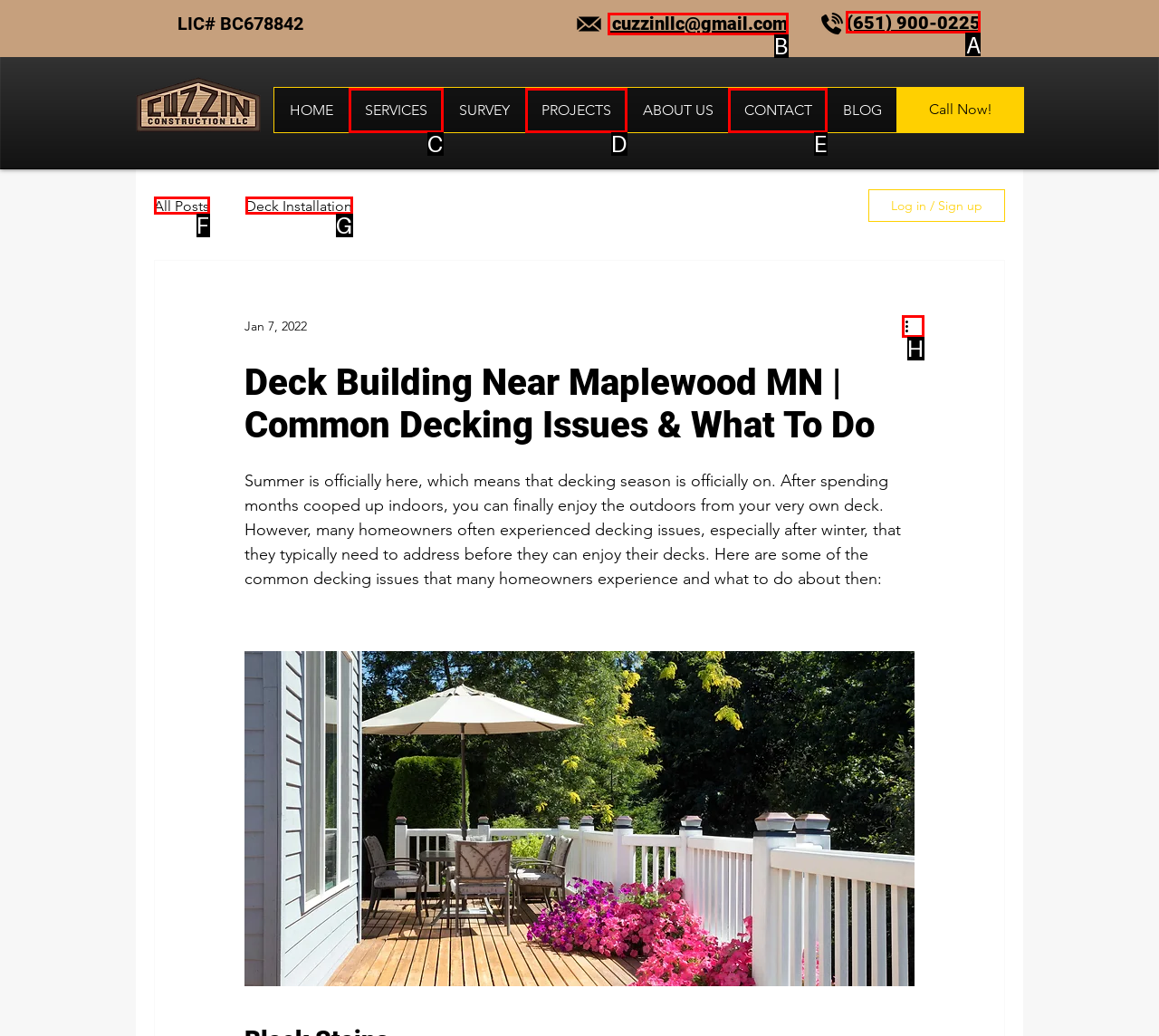Tell me the letter of the correct UI element to click for this instruction: Search for something. Answer with the letter only.

None